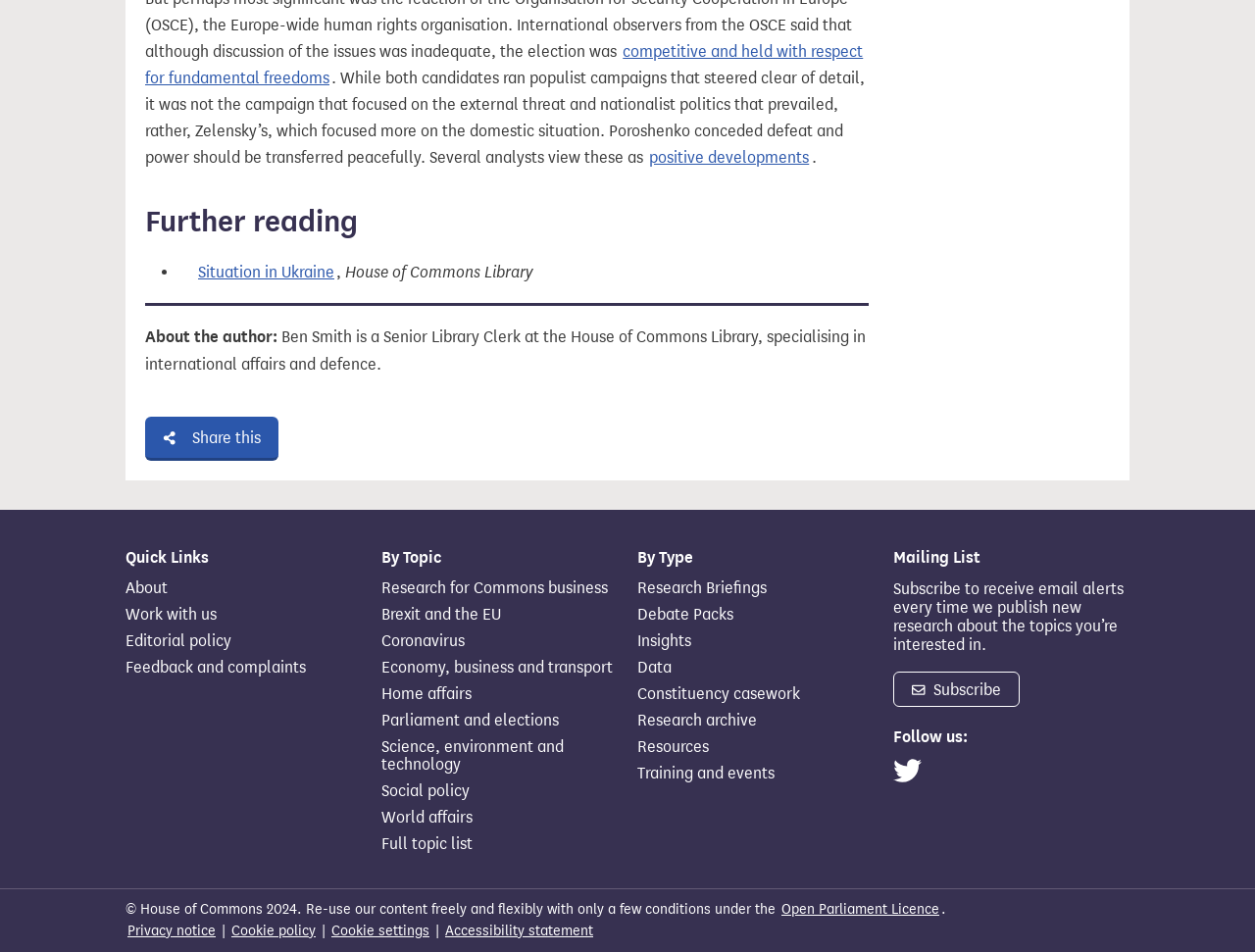Bounding box coordinates are specified in the format (top-left x, top-left y, bottom-right x, bottom-right y). All values are floating point numbers bounded between 0 and 1. Please provide the bounding box coordinate of the region this sentence describes: Science, environment and technology

[0.304, 0.775, 0.492, 0.812]